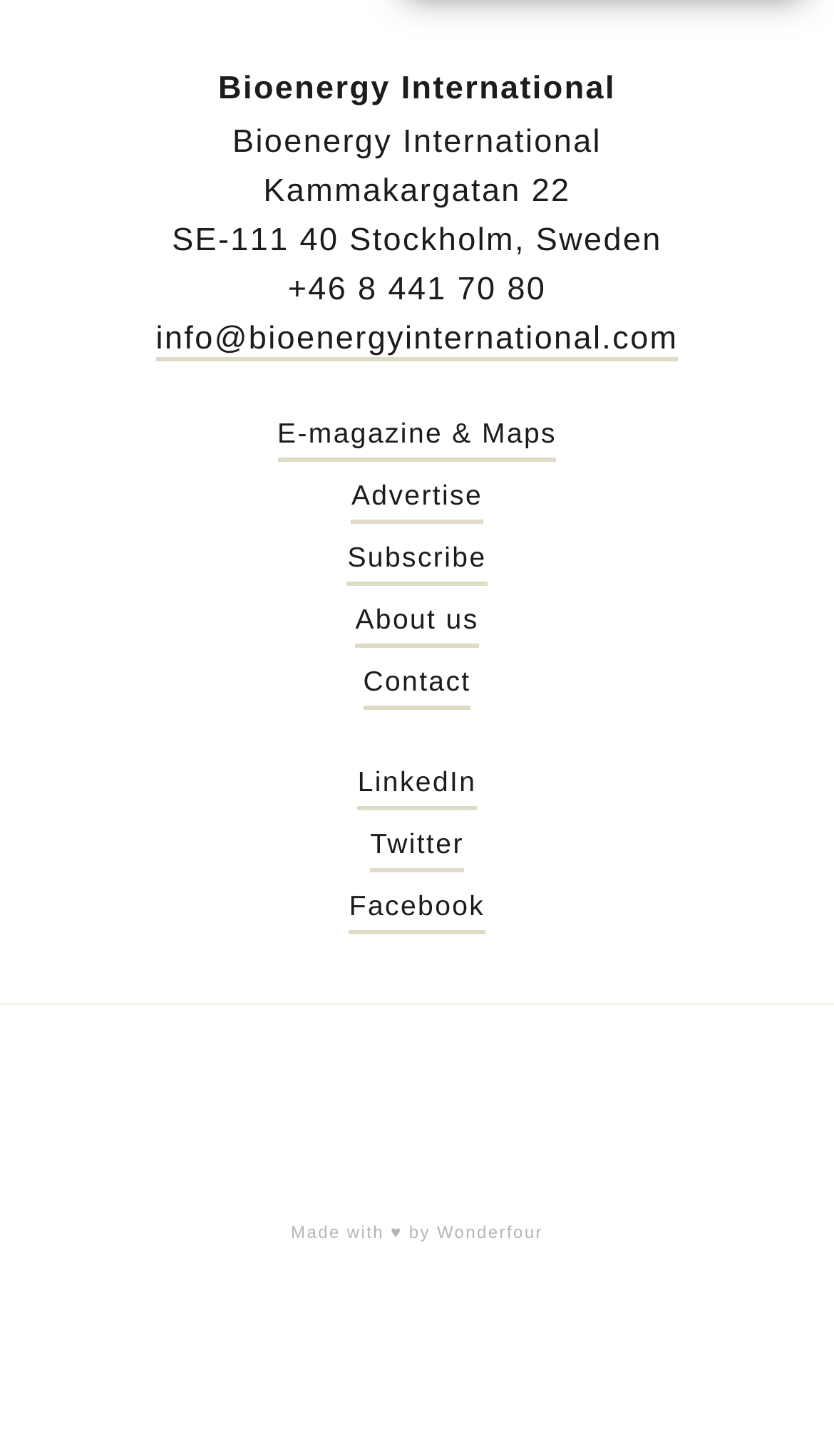What is the company's address?
Please look at the screenshot and answer in one word or a short phrase.

Kammakargatan 22, SE-111 40 Stockholm, Sweden